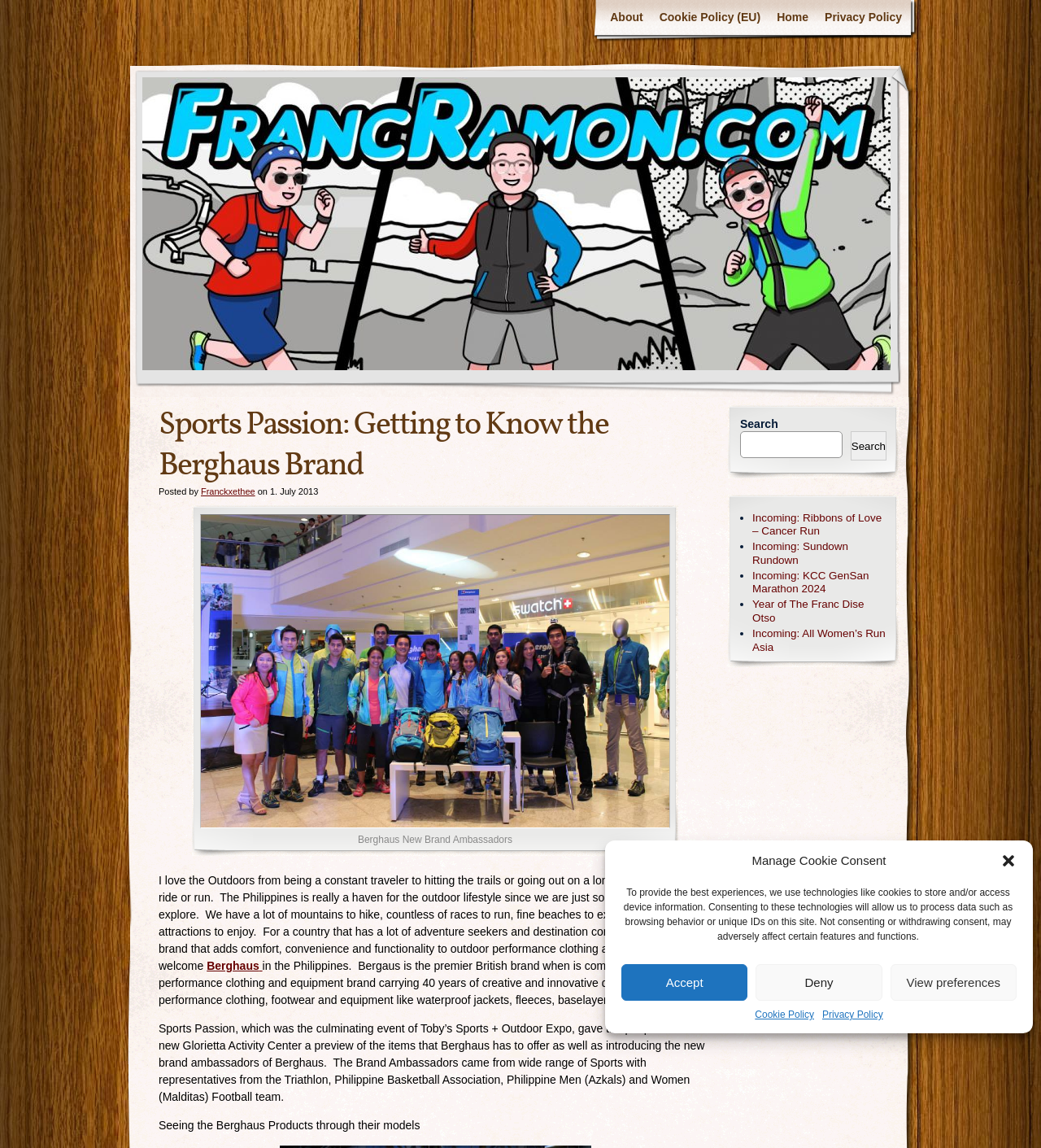Could you provide the bounding box coordinates for the portion of the screen to click to complete this instruction: "Click the 'Home' link"?

[0.738, 0.0, 0.784, 0.031]